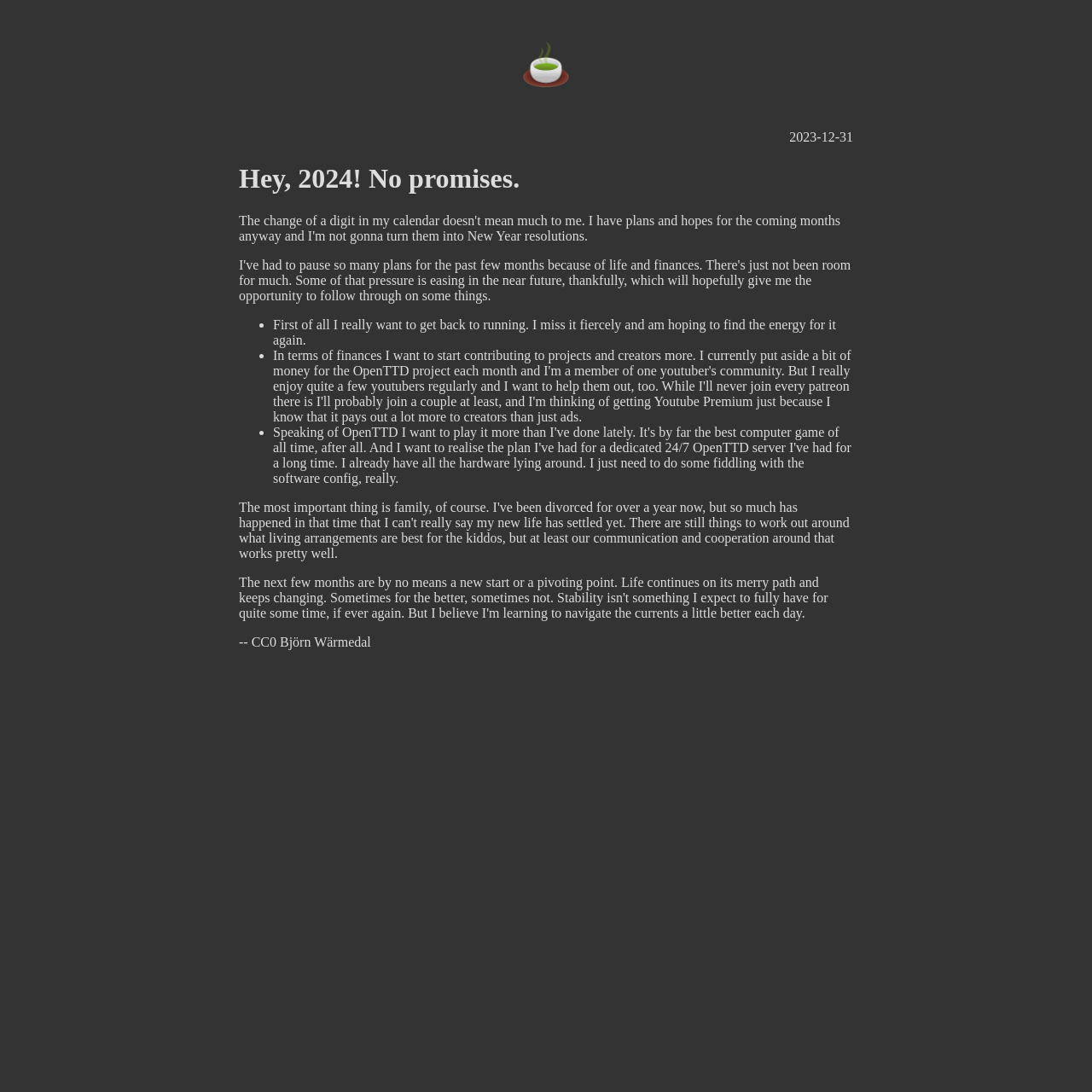What is the date mentioned on the webpage?
Refer to the image and provide a one-word or short phrase answer.

2023-12-31